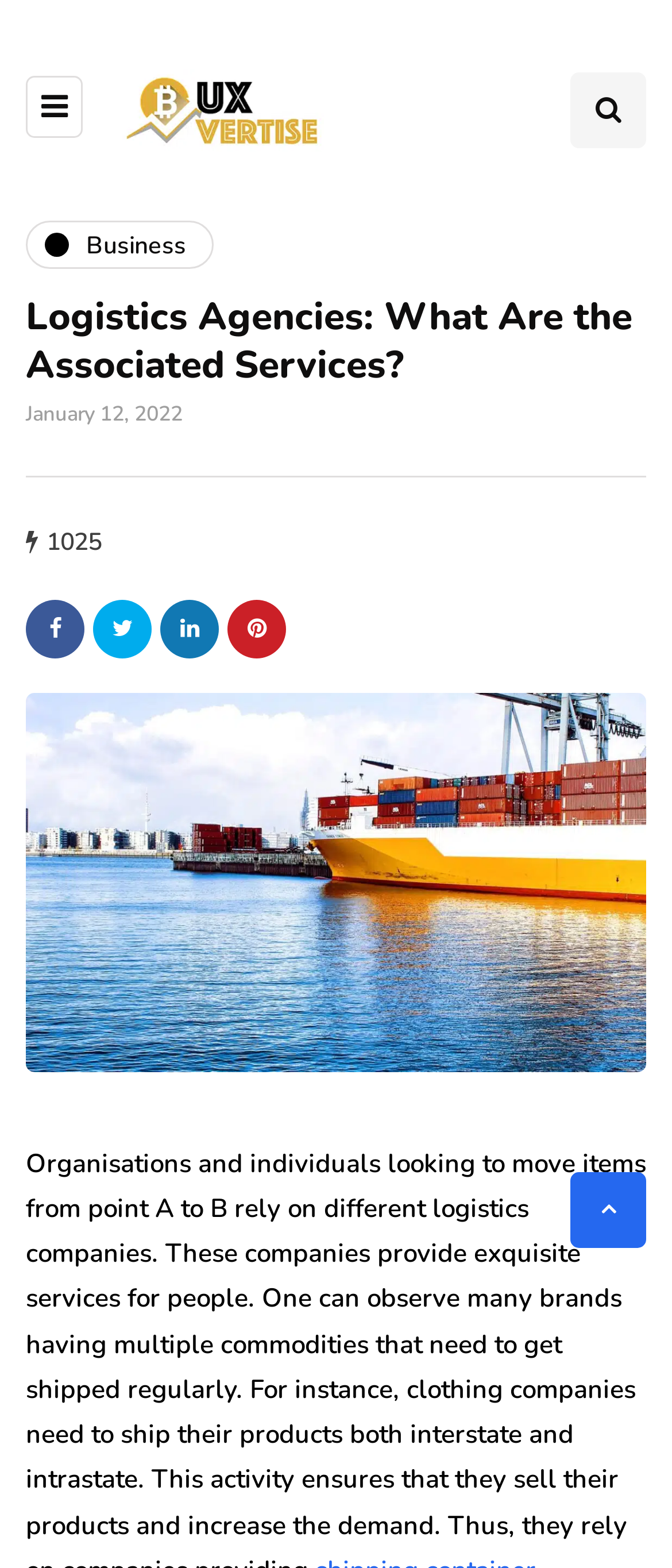Please answer the following question using a single word or phrase: How many views does the article have?

1025